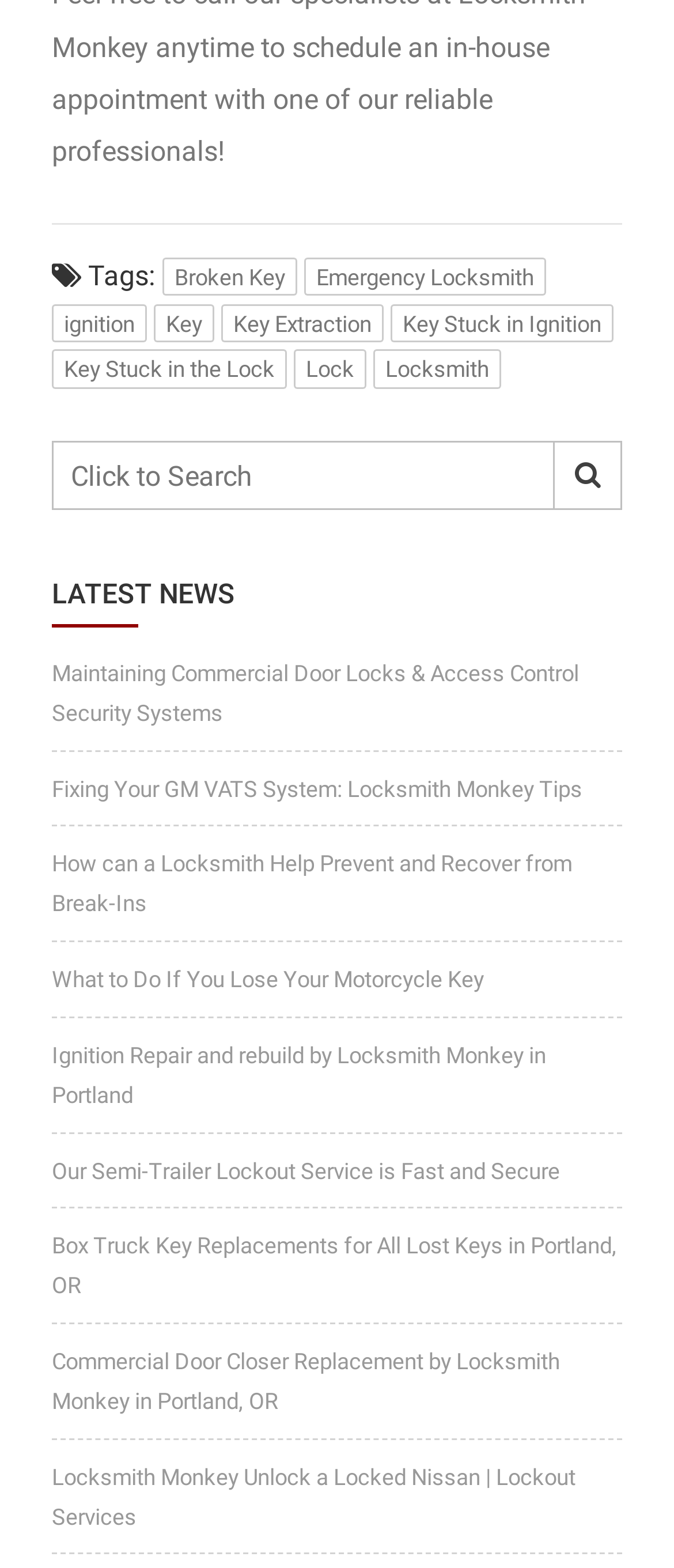Answer the following query concisely with a single word or phrase:
What is the purpose of the search box?

To search the website